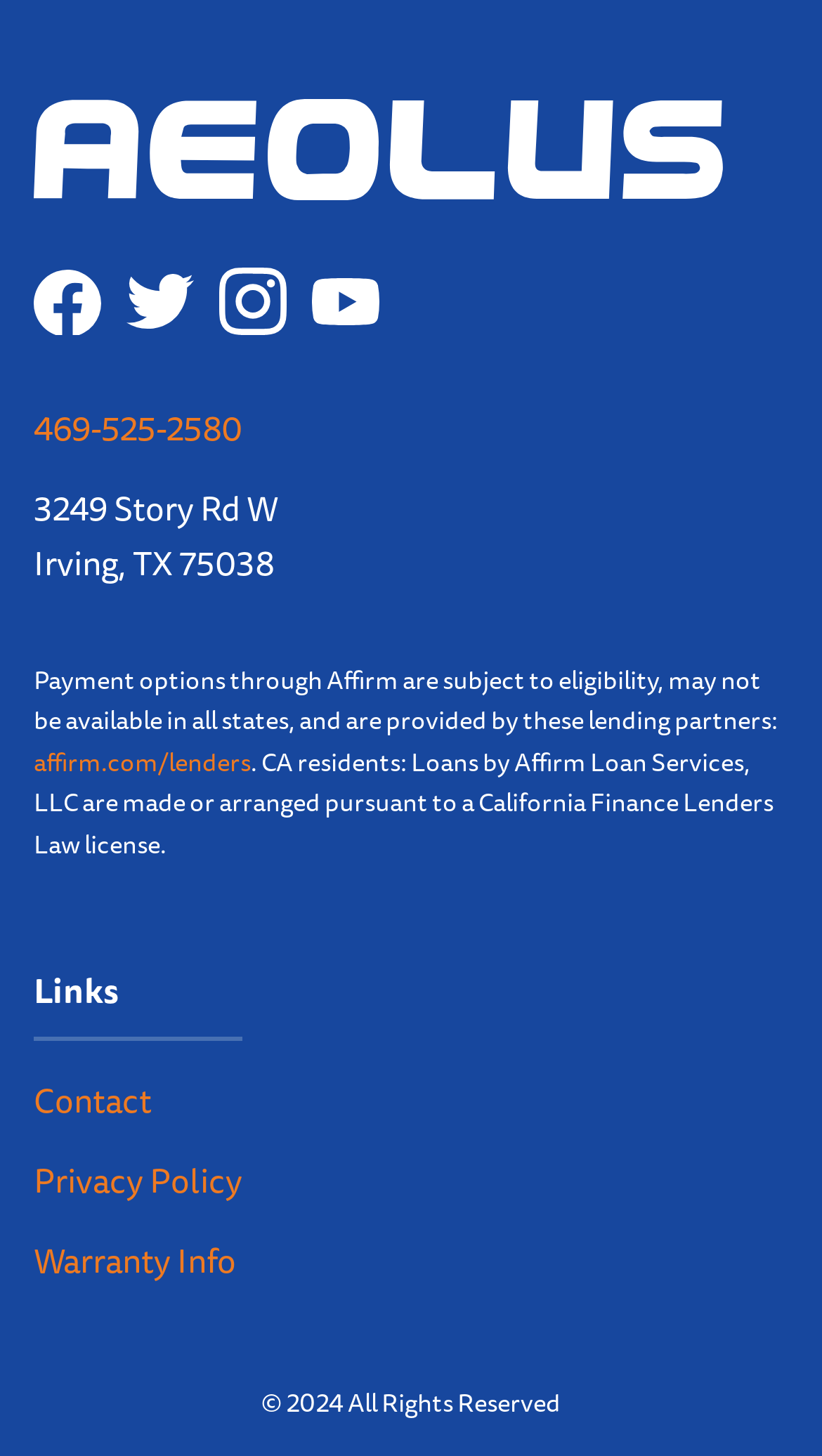Find the bounding box coordinates for the HTML element described in this sentence: "Privacy Policy". Provide the coordinates as four float numbers between 0 and 1, in the format [left, top, right, bottom].

[0.041, 0.797, 0.295, 0.852]